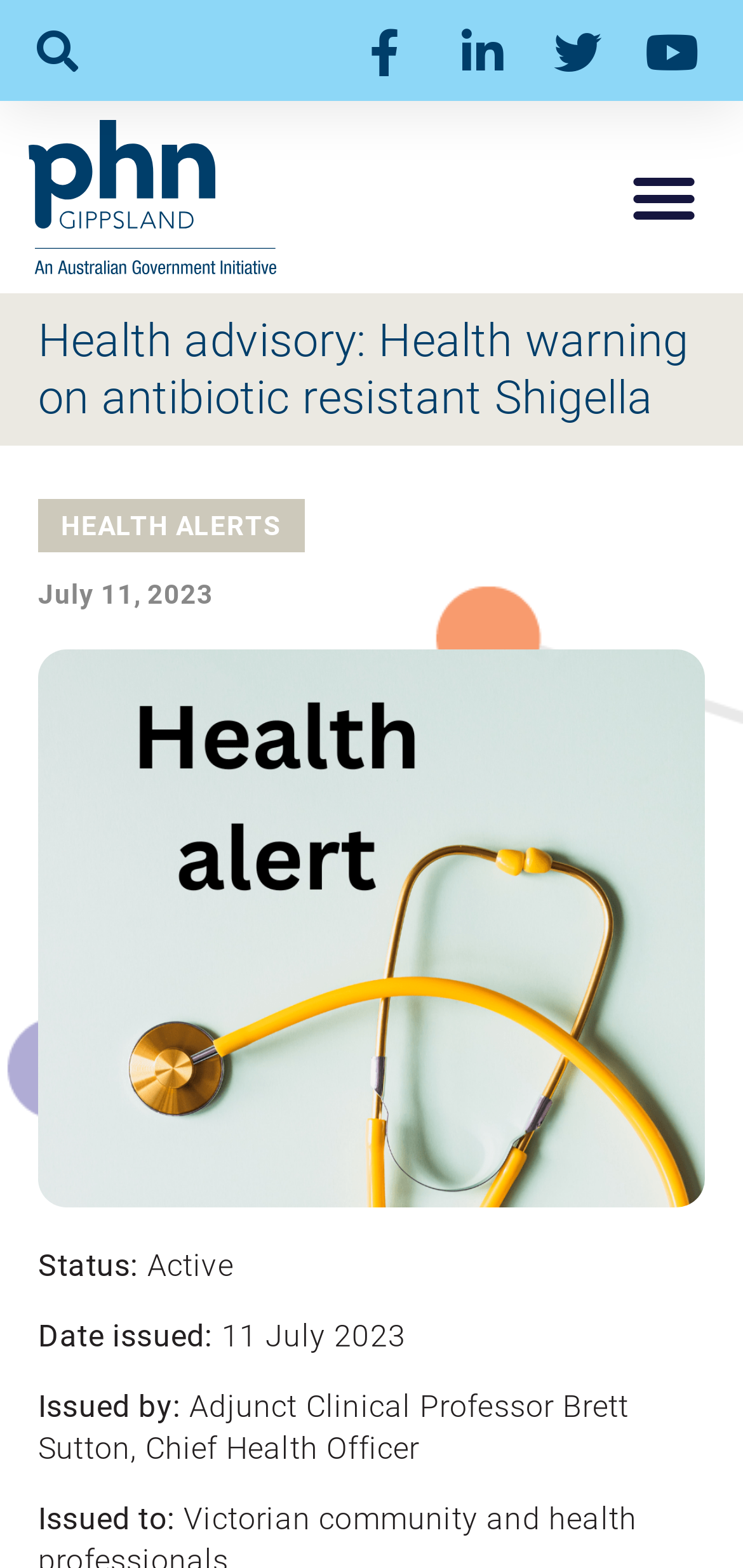Extract the bounding box of the UI element described as: "Health Alerts".

[0.051, 0.318, 0.41, 0.352]